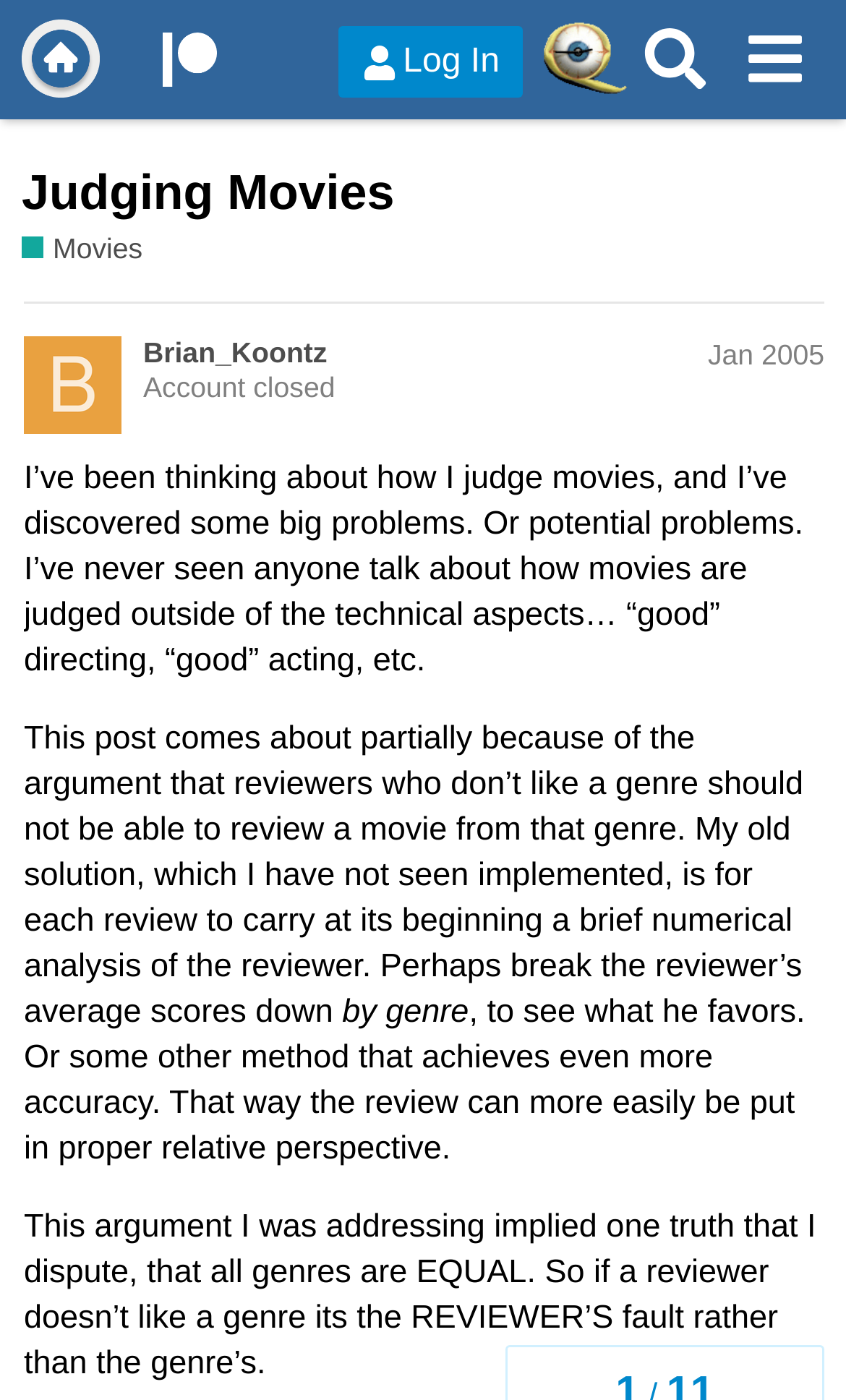What is the topic of the post?
Kindly give a detailed and elaborate answer to the question.

I found the answer by examining the heading section of the webpage, where I saw a heading element with the text 'Judging Movies', which indicates that it is the topic of the post.